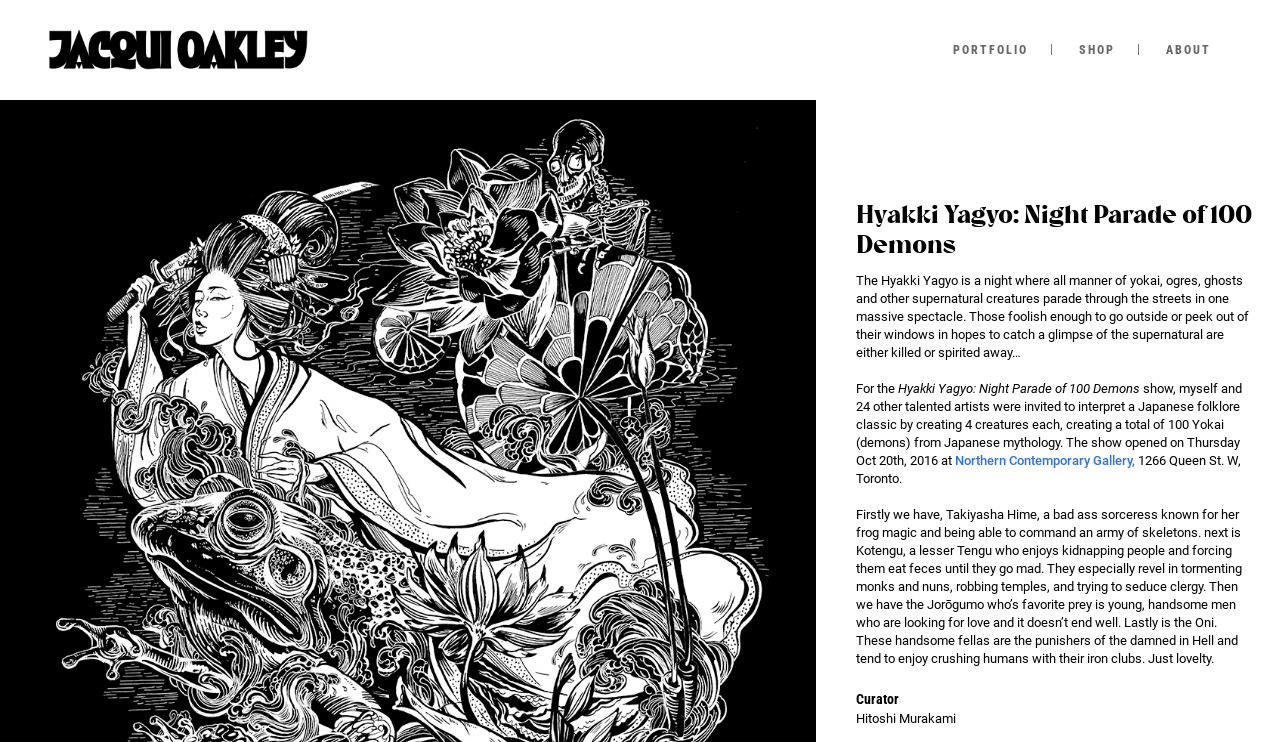Where was the art show held?
Refer to the image and give a detailed response to the question.

The location of the art show can be found in the link element 'Northern Contemporary Gallery,' which is located in the text describing the show, indicating that the show was held at this gallery.